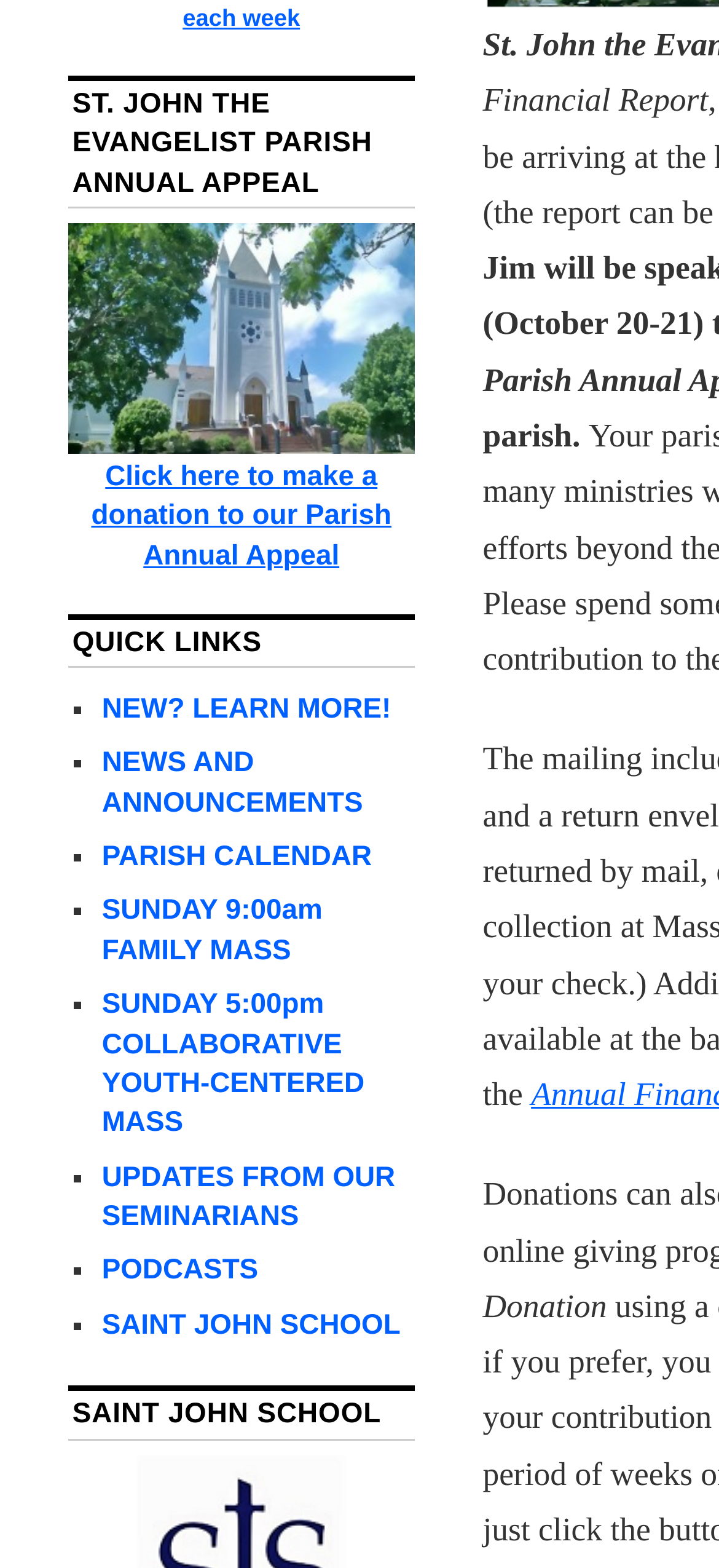Respond with a single word or phrase to the following question:
What type of links are listed under 'QUICK LINKS'?

Various parish links